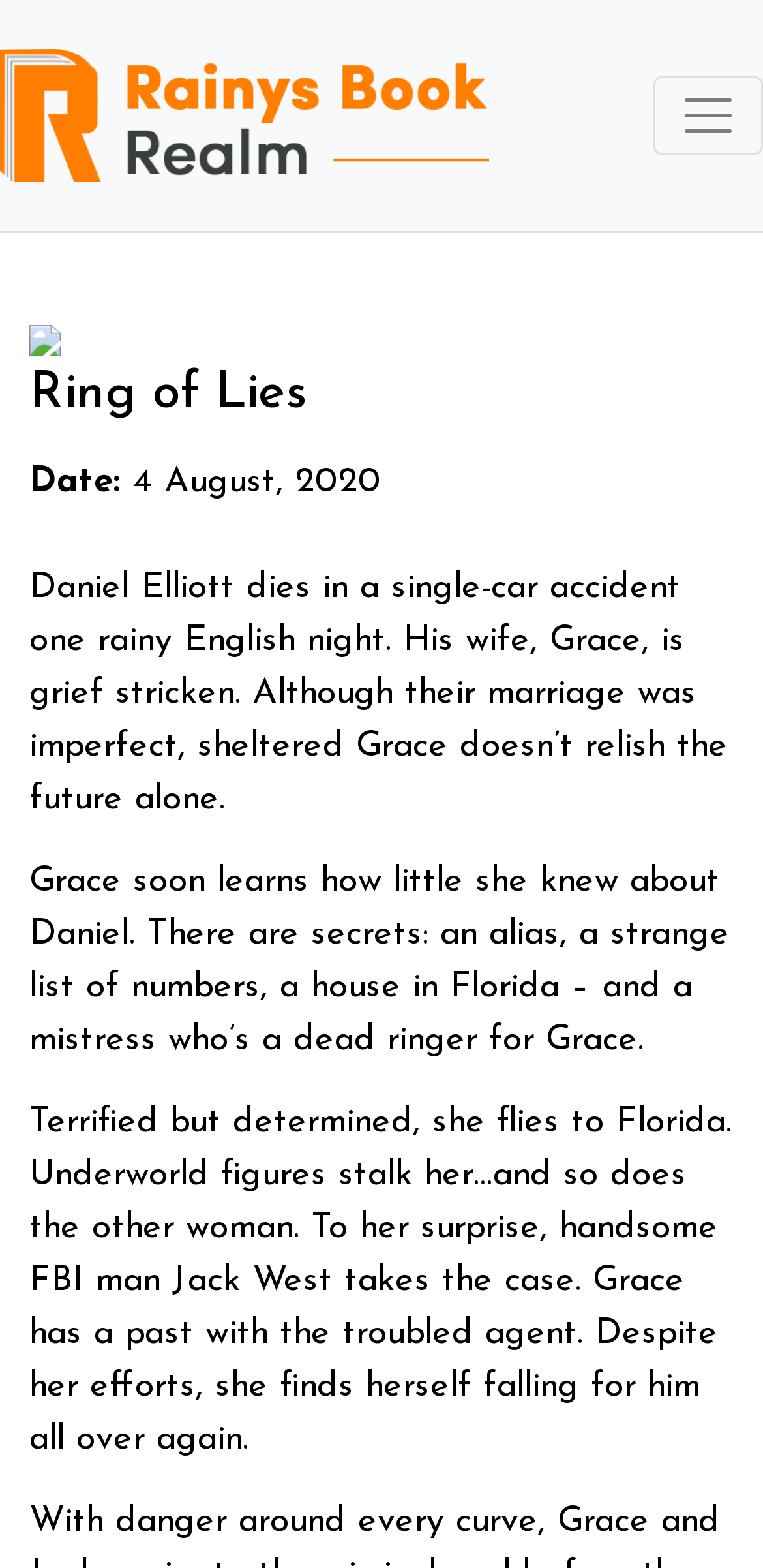Based on what you see in the screenshot, provide a thorough answer to this question: What is the occupation of the character Jack West?

According to the book description, Jack West is a 'handsome FBI man' who takes the case, implying that he is an FBI agent involved in the investigation.